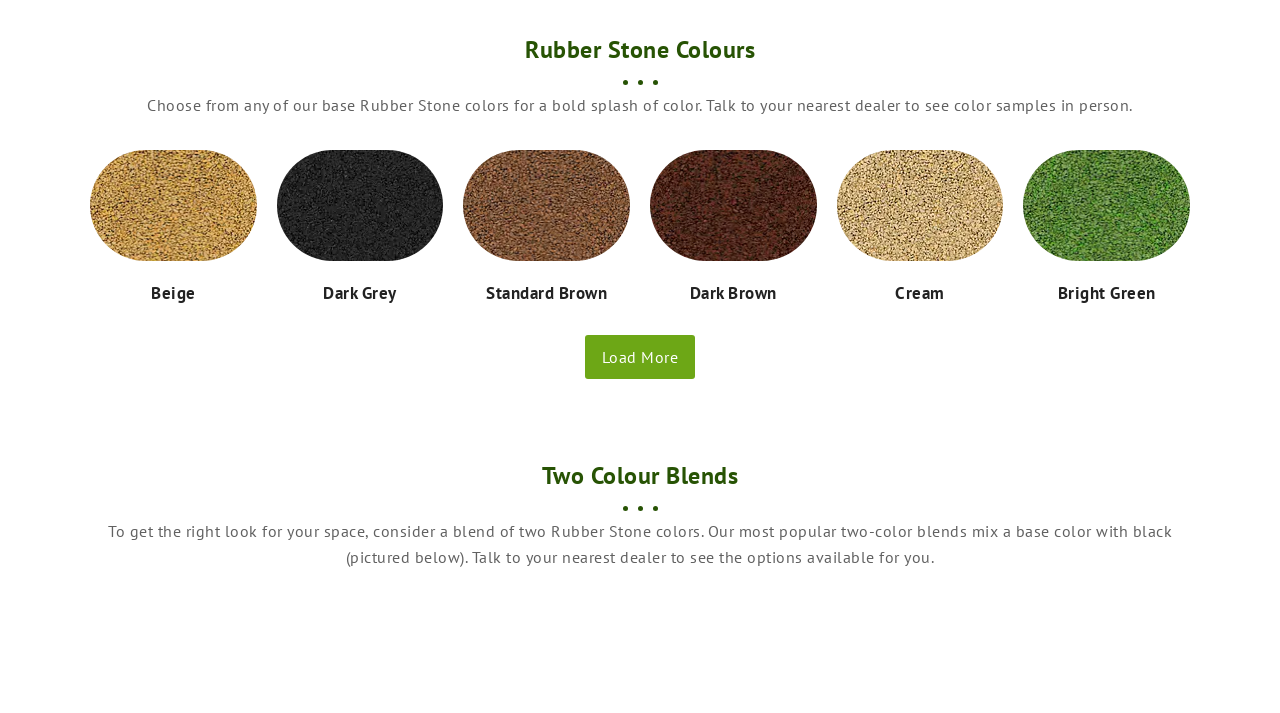Give a one-word or one-phrase response to the question: 
What is the first Rubber Stone color shown?

Beige